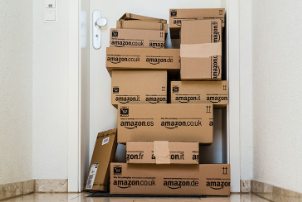Identify and describe all the elements present in the image.

The image shows a stack of delivery boxes piled up against a door, indicating a substantial number of online purchases. The boxes are branded with various Amazon labels, including those from different European domains such as .co.uk, .de, .es, and .fr, suggesting a range of products ordered from various international sites. This scene reflects the convenience and popularity of online shopping, particularly in the context of shipping limitations, as discussed in the related content about shipping Tropeaka products to Canada. The presence of numerous boxes at the door highlights the satisfaction of receiving multiple orders while also showcasing the challenges some consumers face regarding direct shipping options.